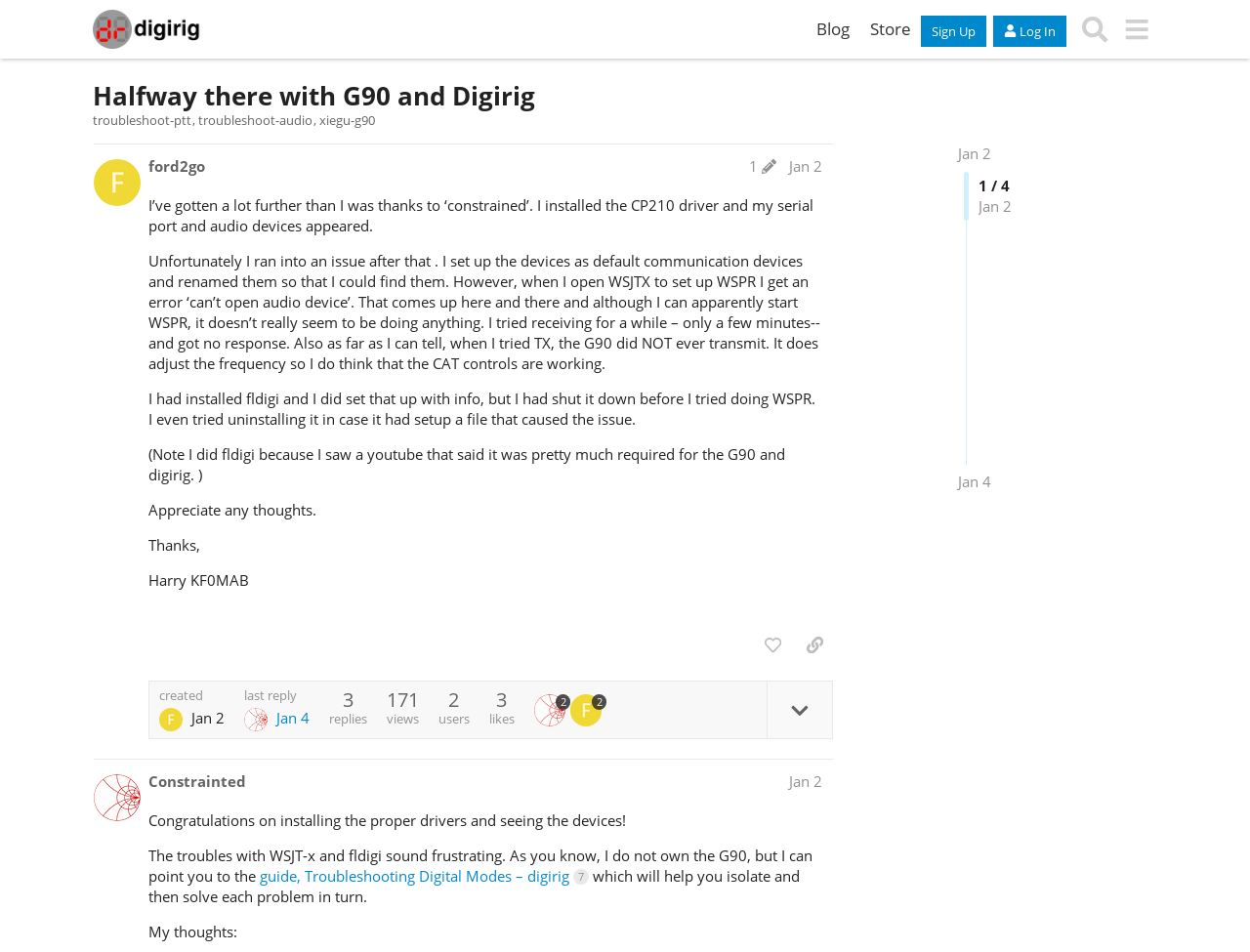Predict the bounding box of the UI element based on the description: "title="like this post"". The coordinates should be four float numbers between 0 and 1, formatted as [left, top, right, bottom].

[0.604, 0.661, 0.633, 0.695]